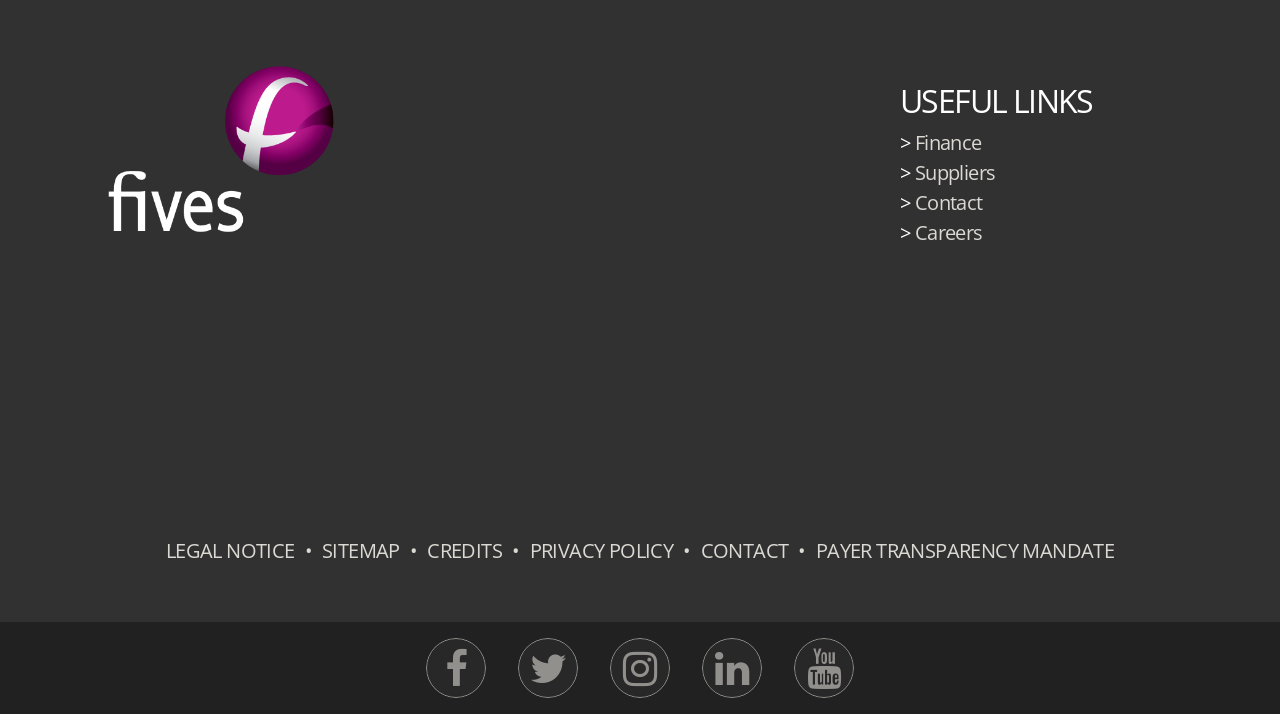Answer succinctly with a single word or phrase:
What is the position of the 'Contact' link?

Middle-right